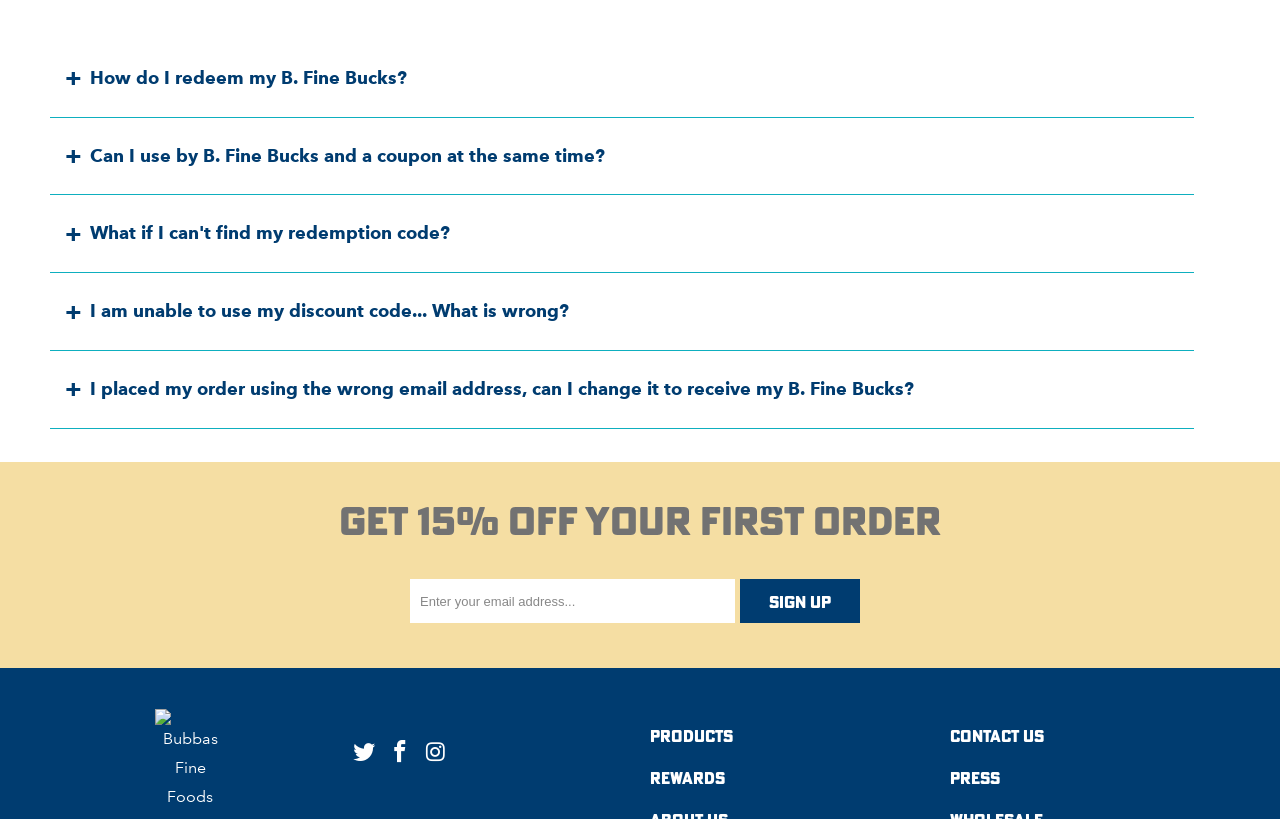Identify the bounding box coordinates of the area that should be clicked in order to complete the given instruction: "Contact us". The bounding box coordinates should be four float numbers between 0 and 1, i.e., [left, top, right, bottom].

[0.742, 0.887, 0.816, 0.911]